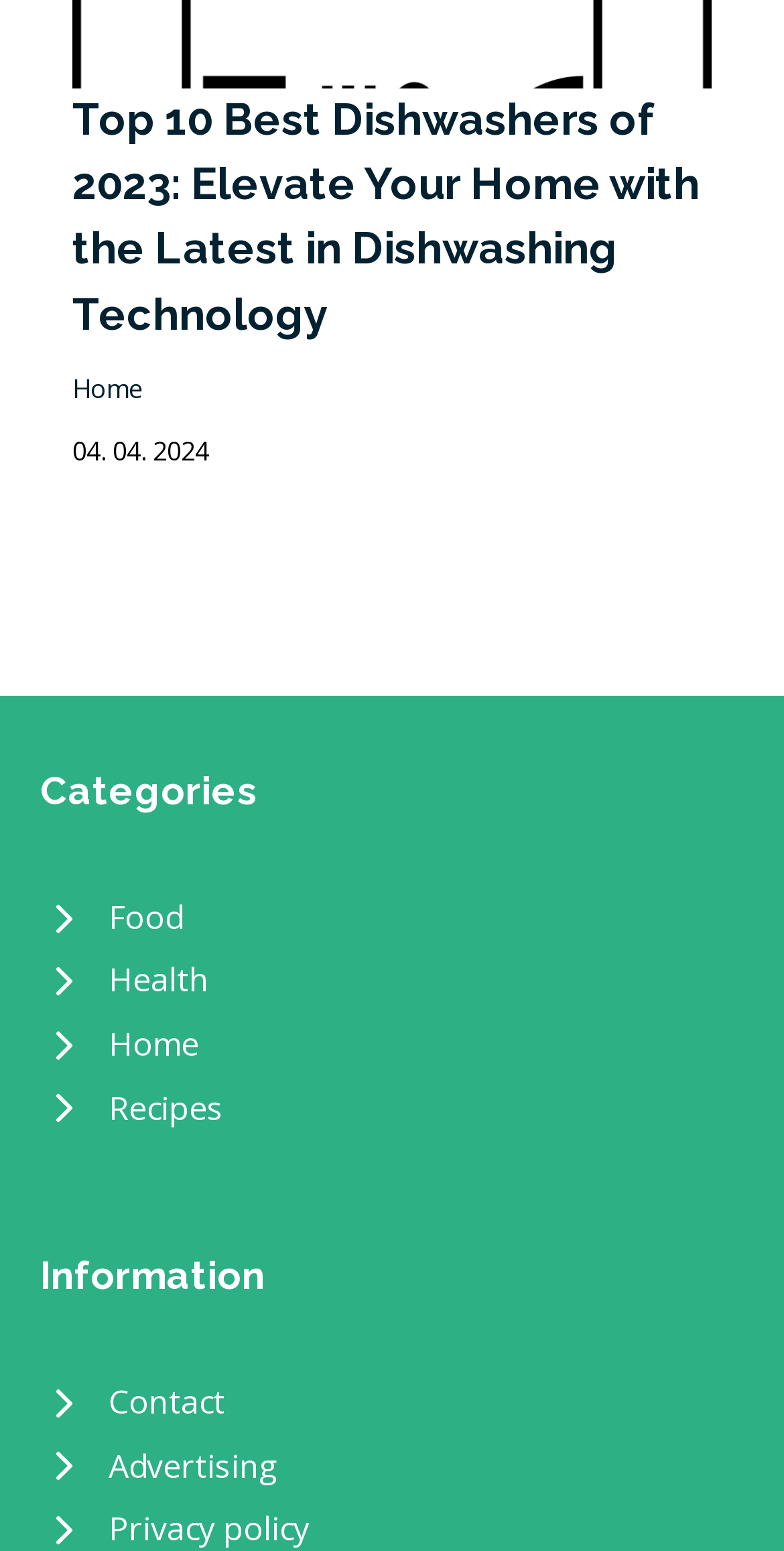Based on the visual content of the image, answer the question thoroughly: What is the purpose of the 'Information' section?

The 'Information' section contains links to 'Contact' and 'Advertising' pages, which suggests that this section is intended to provide information about how to contact the website or advertise on it.